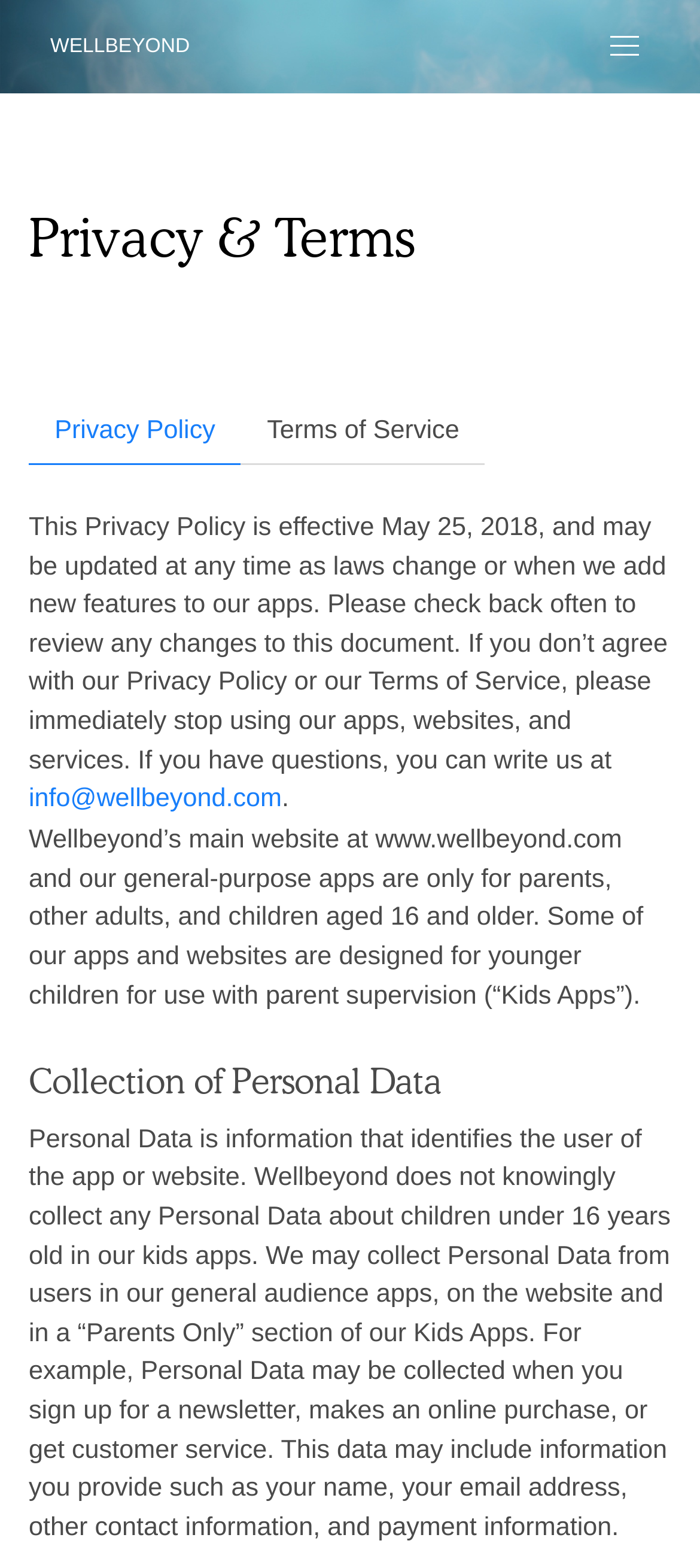Use the details in the image to answer the question thoroughly: 
What type of data may be collected when signing up for a newsletter?

I found this information by reading the static text element that says 'Personal Data may be collected when you sign up for a newsletter, makes an online purchase, or get customer service.' This implies that Personal Data is collected when signing up for a newsletter.